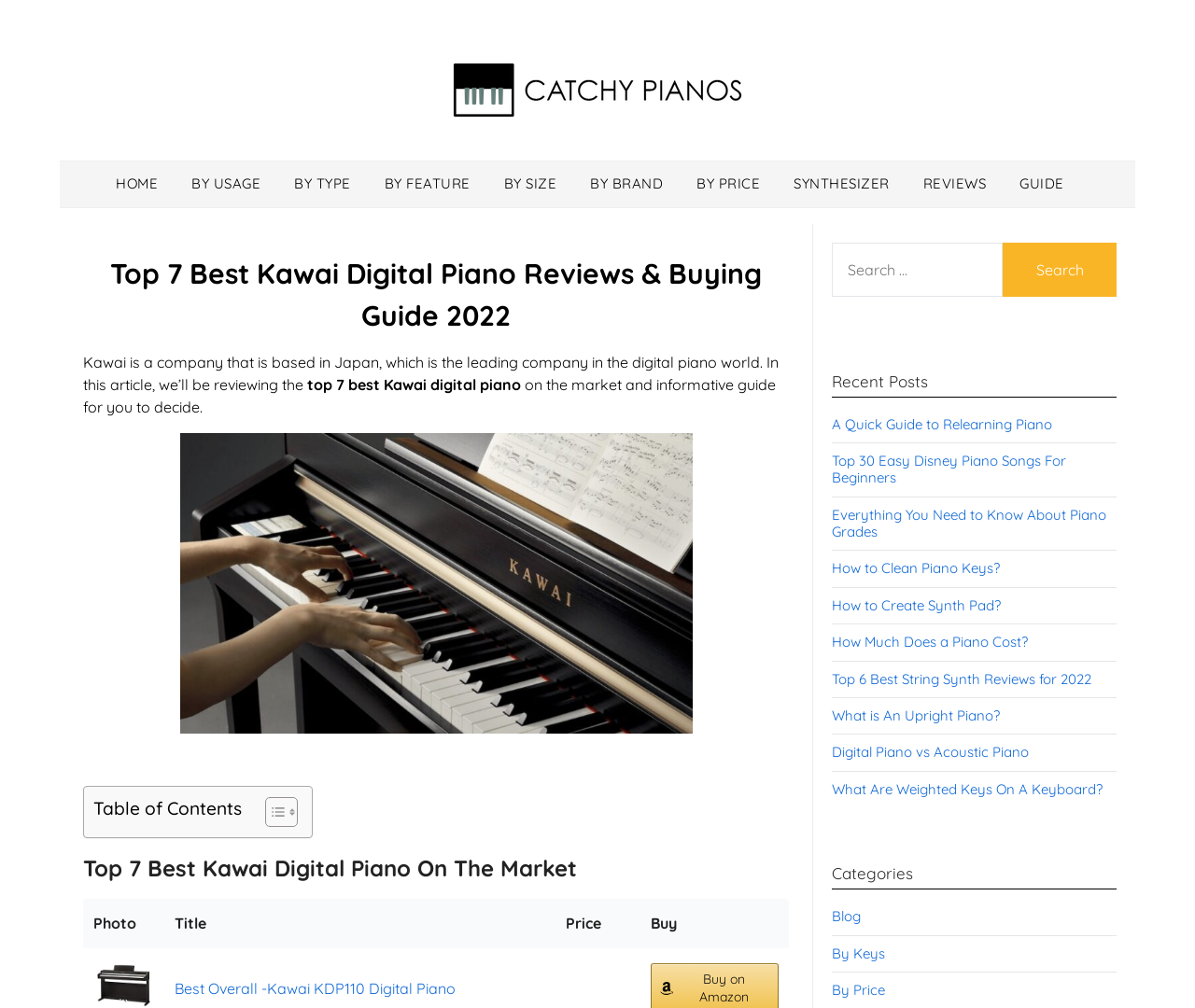Create an in-depth description of the webpage, covering main sections.

This webpage is a review and buying guide for Kawai digital pianos. At the top, there is a logo "CATCHY PIANOS" with a link to the website. Below the logo, there is a navigation menu with links to different sections of the website, including "HOME", "BY USAGE", "BY TYPE", "BY FEATURE", "BY SIZE", "BY BRAND", "BY PRICE", "SYNTHESIZER", "REVIEWS", and "GUIDE".

The main content of the webpage is divided into several sections. The first section is an introduction to Kawai digital pianos, which includes a brief description of the company and its leading position in the digital piano market. Below the introduction, there is an image related to Kawai digital pianos.

The next section is a table of contents, which allows users to navigate to different parts of the webpage. Below the table of contents, there is a heading "Top 7 Best Kawai Digital Piano On The Market" followed by a table with seven rows, each representing a different digital piano model. The table includes columns for "Photo", "Title", "Price", and "Buy".

On the right side of the webpage, there is a search box with a label "SEARCH FOR:" and a "Search" button. Below the search box, there is a section titled "Recent Posts" with links to several blog posts related to pianos and music.

Further down the webpage, there is a section titled "Categories" with links to different categories of blog posts, including "Blog", "By Keys", and "By Price".